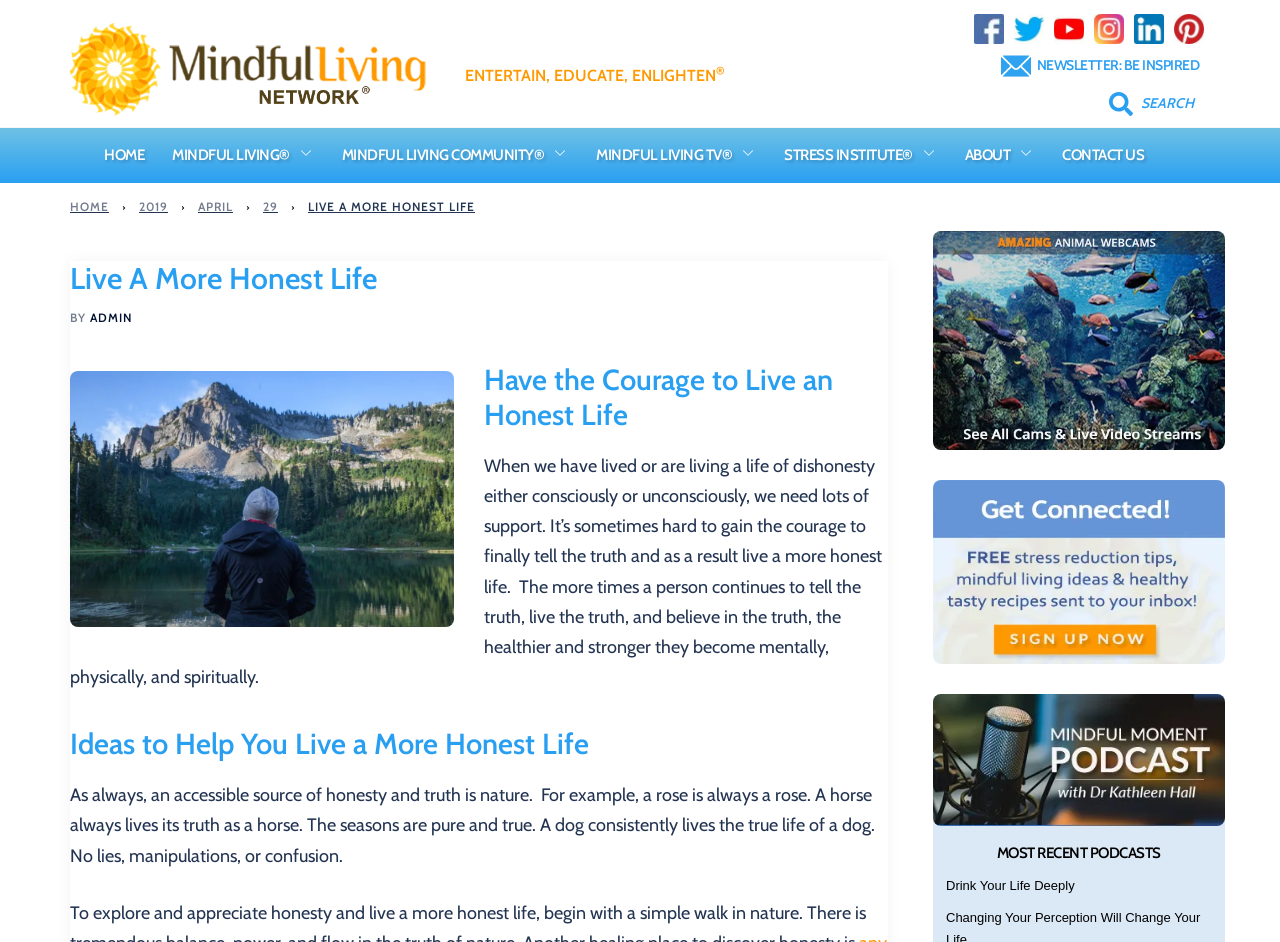Please identify the coordinates of the bounding box for the clickable region that will accomplish this instruction: "Read the article about Mindful Living".

[0.135, 0.152, 0.226, 0.178]